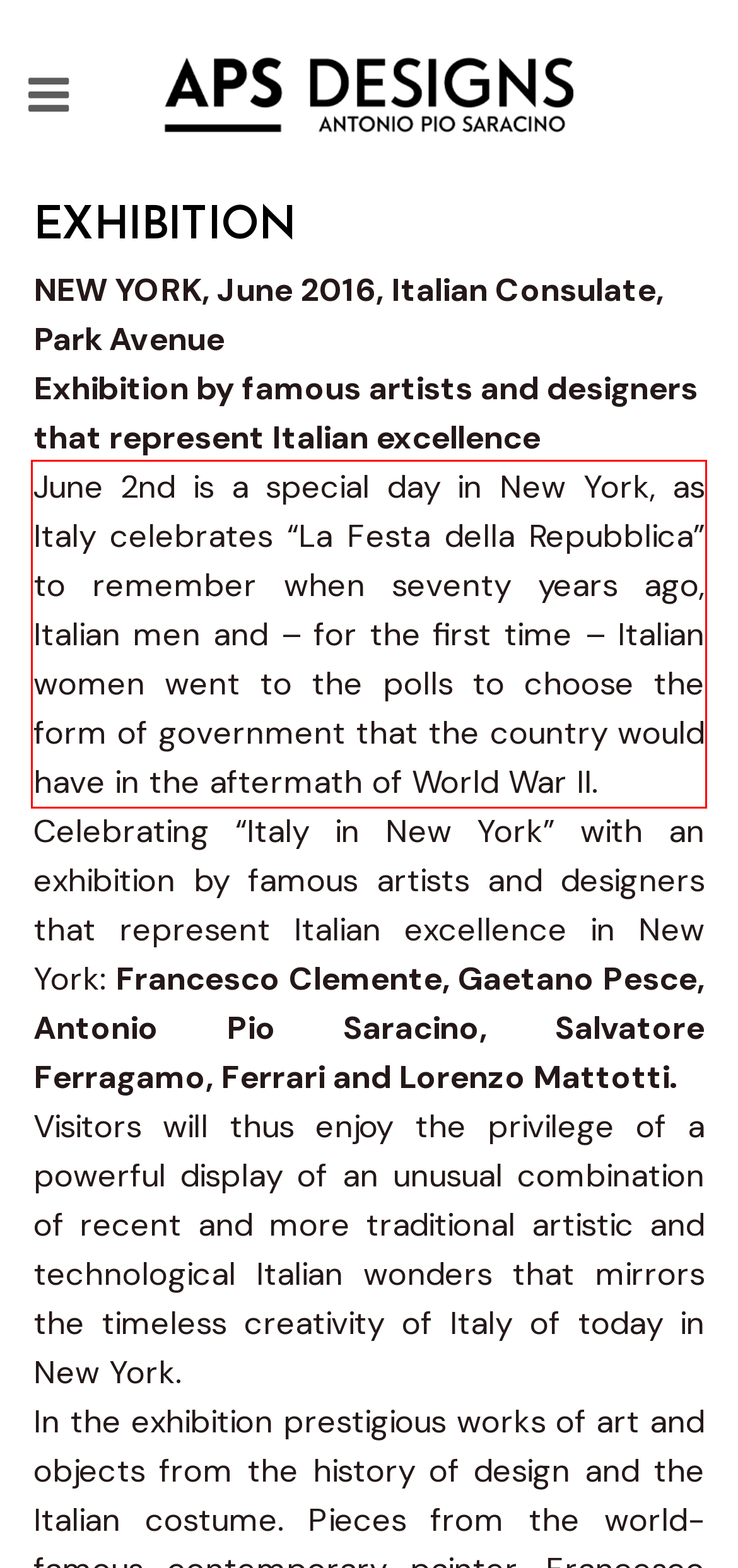Using OCR, extract the text content found within the red bounding box in the given webpage screenshot.

June 2nd is a special day in New York, as Italy celebrates “La Festa della Repubblica” to remember when seventy years ago, Italian men and – for the first time – Italian women went to the polls to choose the form of government that the country would have in the aftermath of World War II.